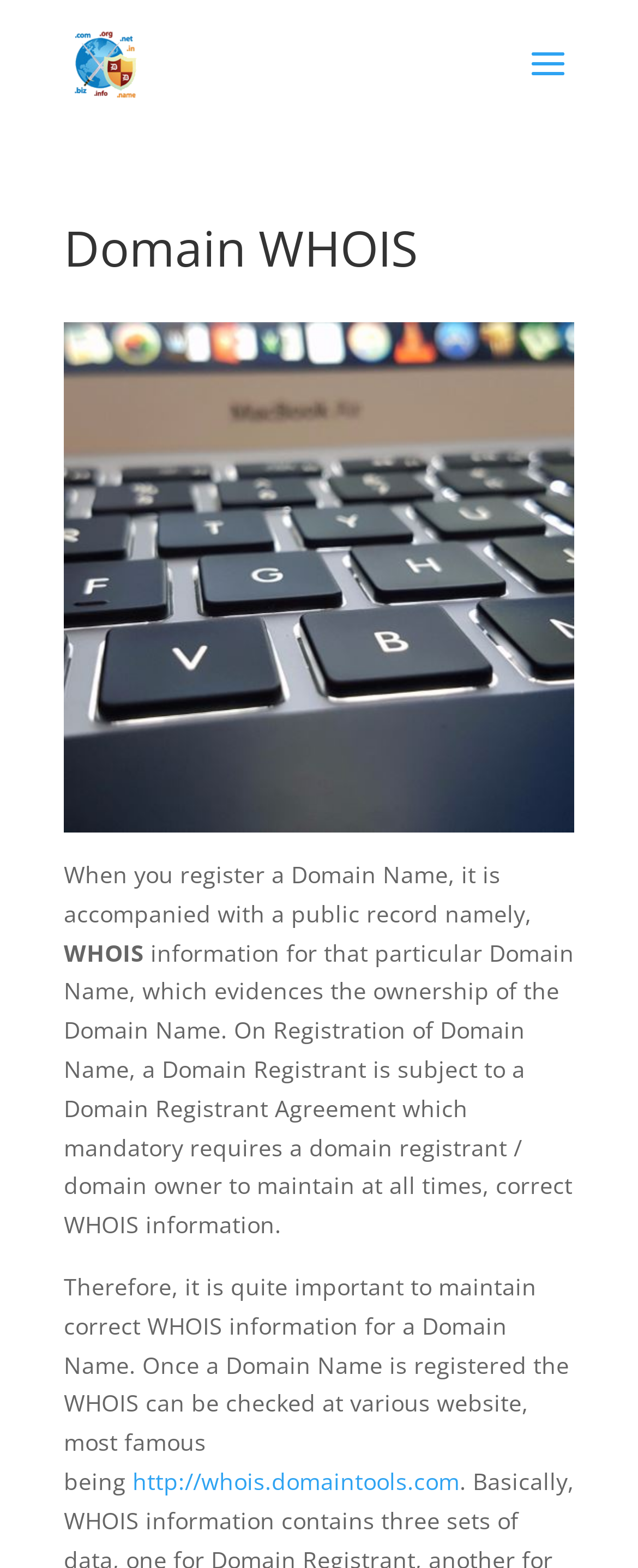What is the purpose of WHOIS information?
Please ensure your answer to the question is detailed and covers all necessary aspects.

According to the webpage, WHOIS information is a public record that accompanies a registered domain name, and it evidences the ownership of the domain name. This suggests that the primary purpose of WHOIS information is to provide proof of domain ownership.